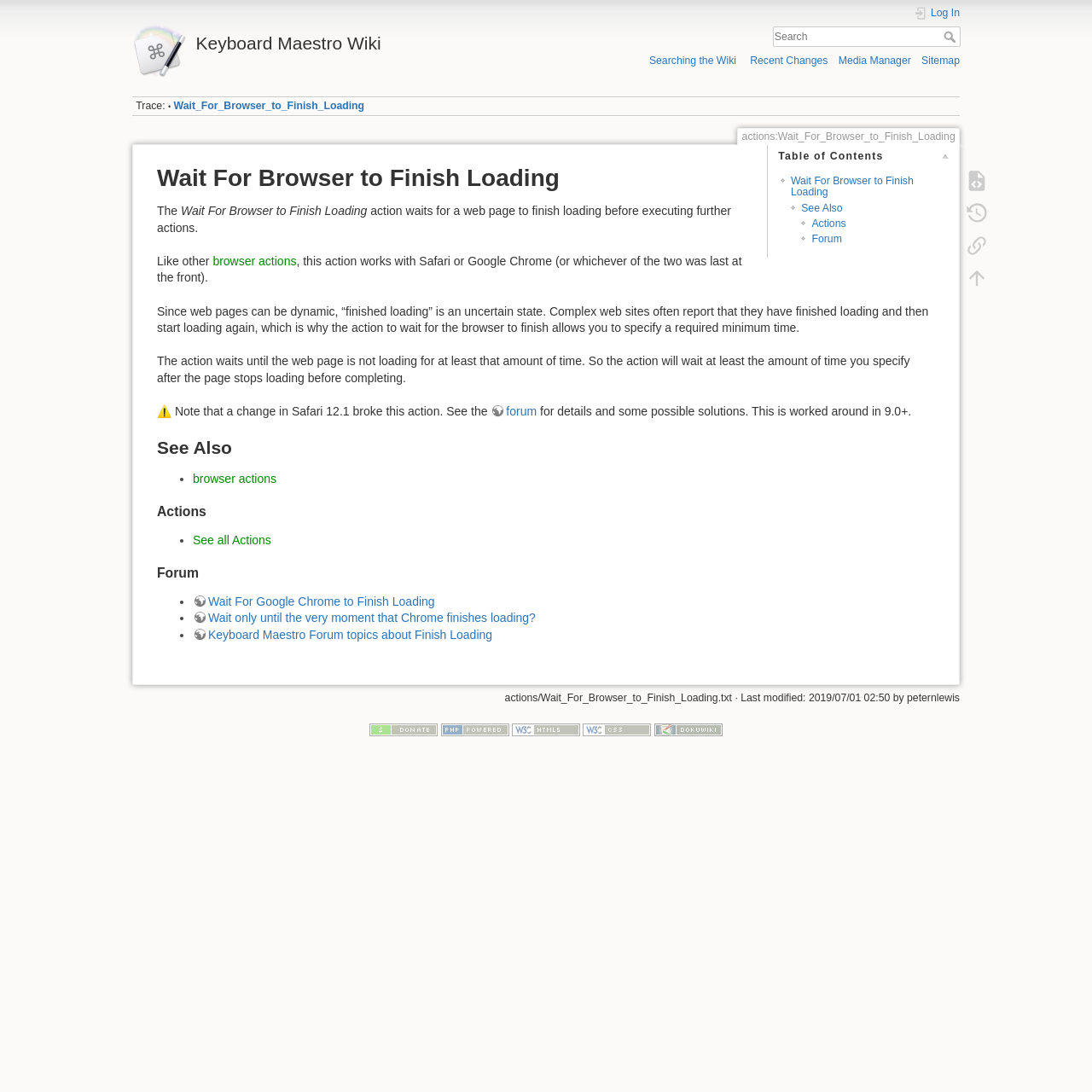Respond with a single word or short phrase to the following question: 
What is the purpose of the 'Wait For Browser to Finish Loading' action?

To wait for a web page to finish loading